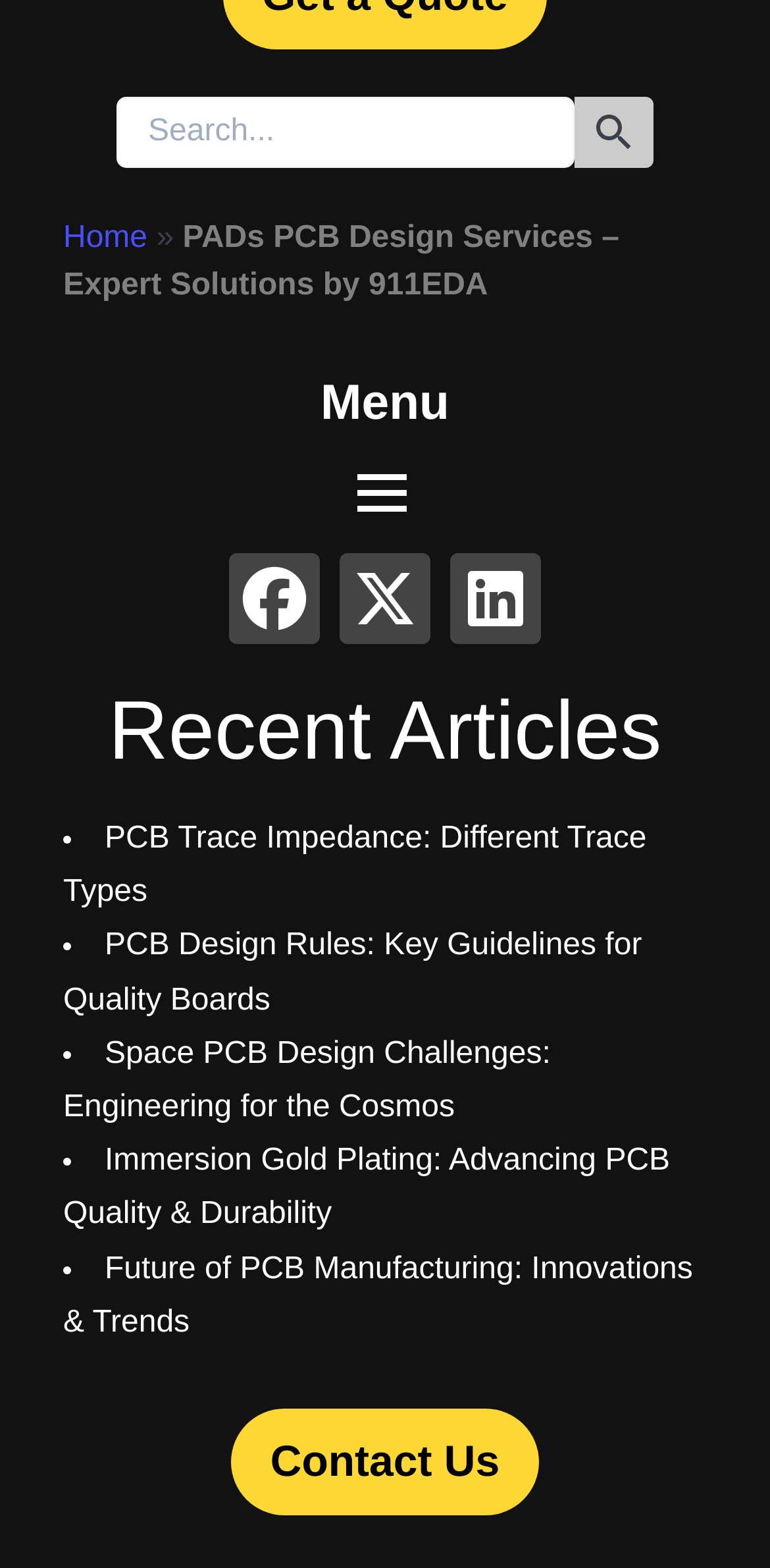Given the description "name="s" placeholder="Search..."", provide the bounding box coordinates of the corresponding UI element.

[0.151, 0.061, 0.746, 0.107]